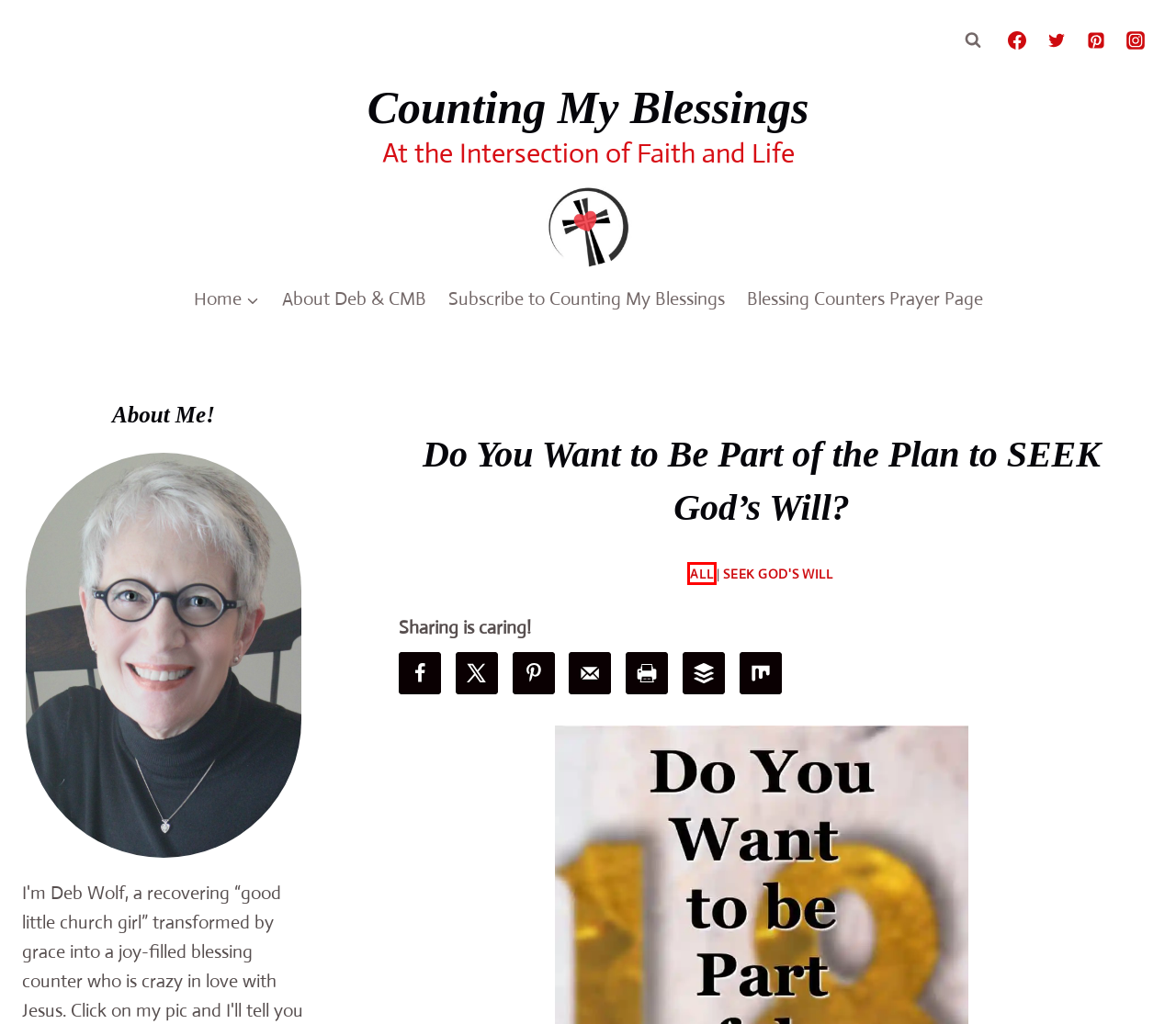You are presented with a screenshot of a webpage containing a red bounding box around a particular UI element. Select the best webpage description that matches the new webpage after clicking the element within the bounding box. Here are the candidates:
A. Subscribe to Counting My Blessings - Counting My Blessings
B. Counting My Blessings - At the Intersection of Faith and Life
C. Buffer - Publishing
D. How to Thrive When Your Kingdoms Collide - Counting My Blessings
E. Seek God's Will - Counting My Blessings
F. All - Counting My Blessings
G. Blessing Counters Prayer Page - Counting My Blessings
H. About Deb & CMB - Counting My Blessings

F